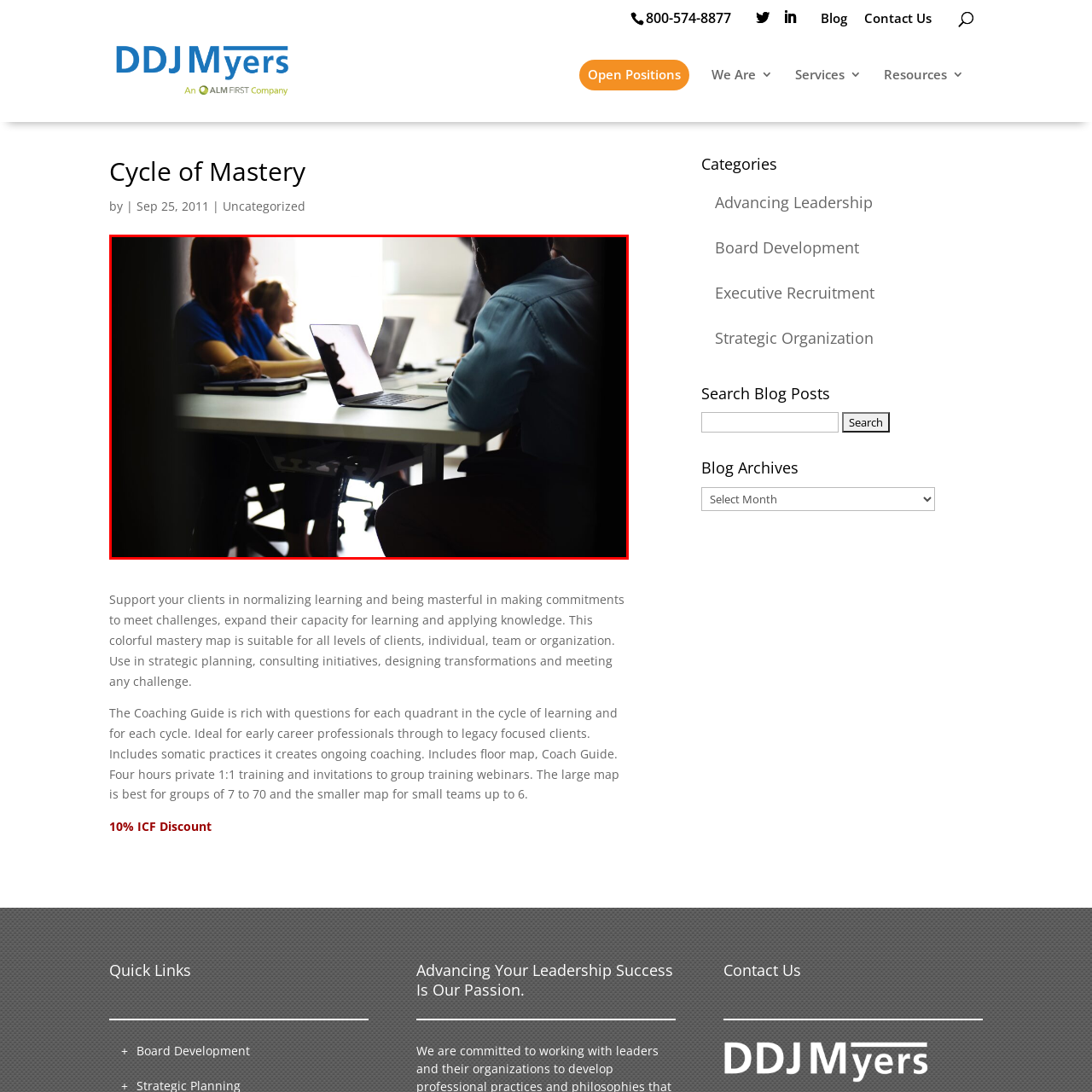What is the color of the shirt worn by the individual in the foreground?  
Focus on the image bordered by the red line and provide a detailed answer that is thoroughly based on the image's contents.

Upon closer inspection of the image, I notice that the individual in the foreground, who is intently observing a laptop computer, is wearing a light blue shirt.